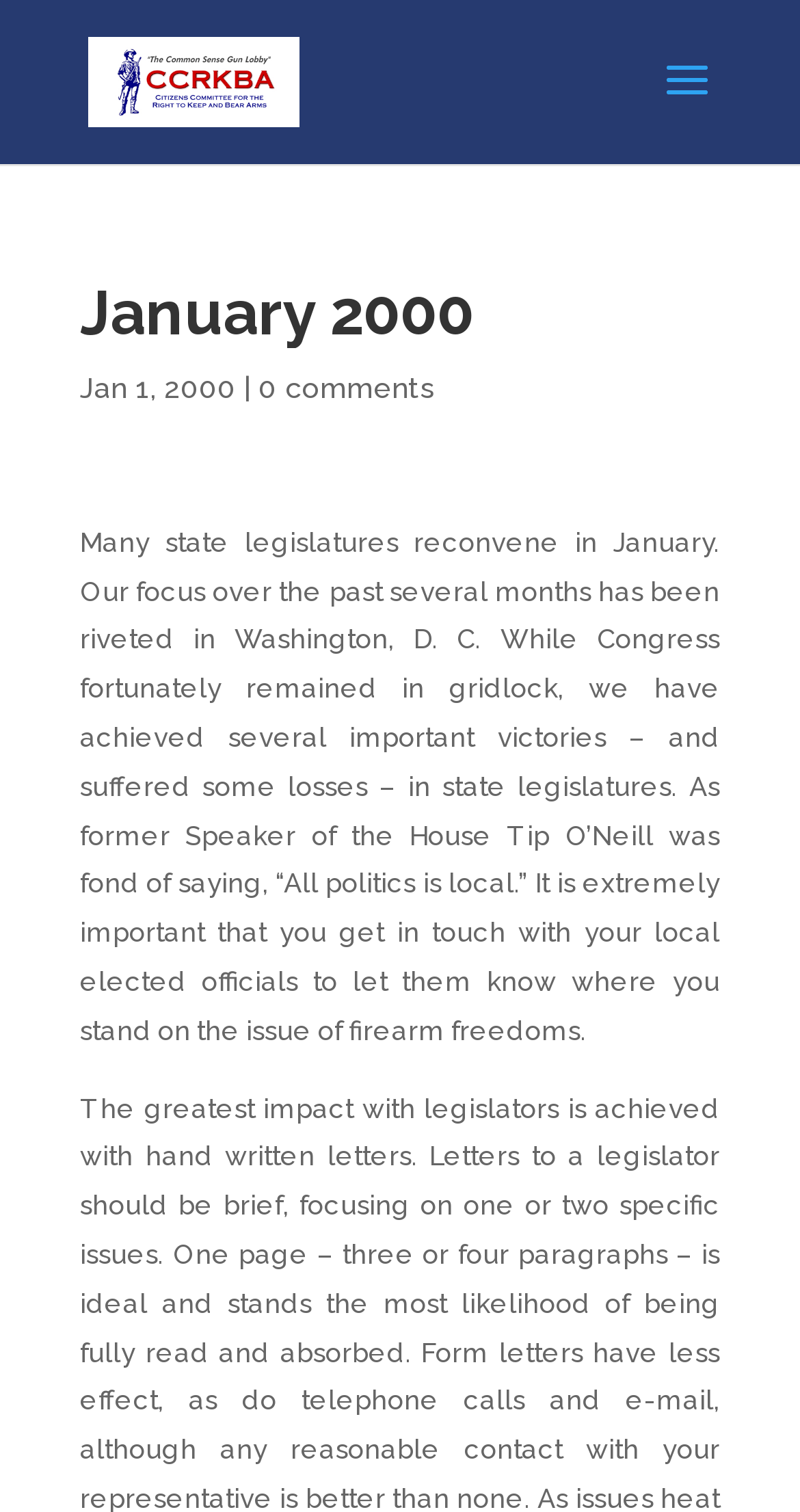What is the organization mentioned in the webpage? Using the information from the screenshot, answer with a single word or phrase.

Citizens Committee for the Right to Keep and Bear Arms